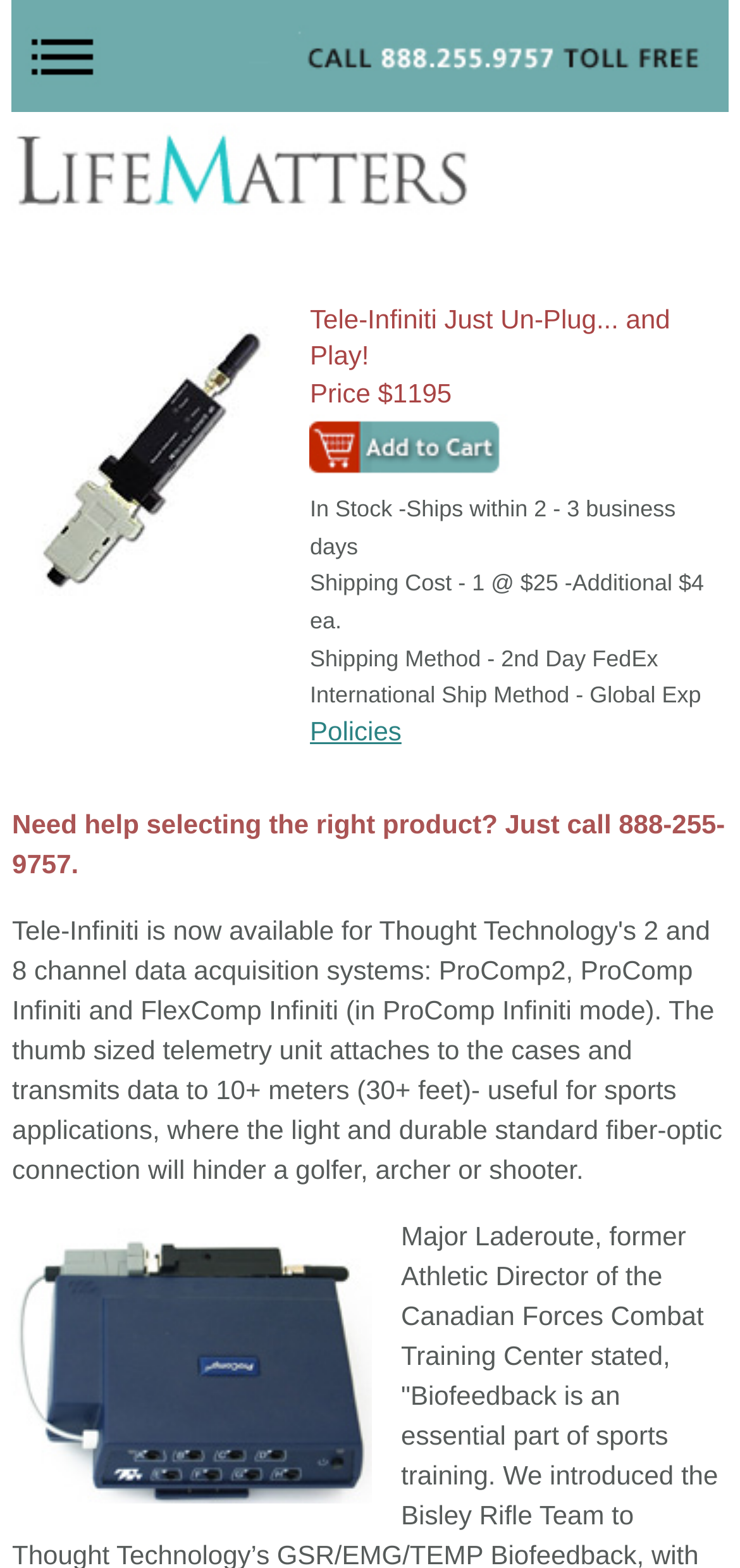What is the shipping method for Tele-Infiniti?
Please provide a single word or phrase based on the screenshot.

2nd Day FedEx